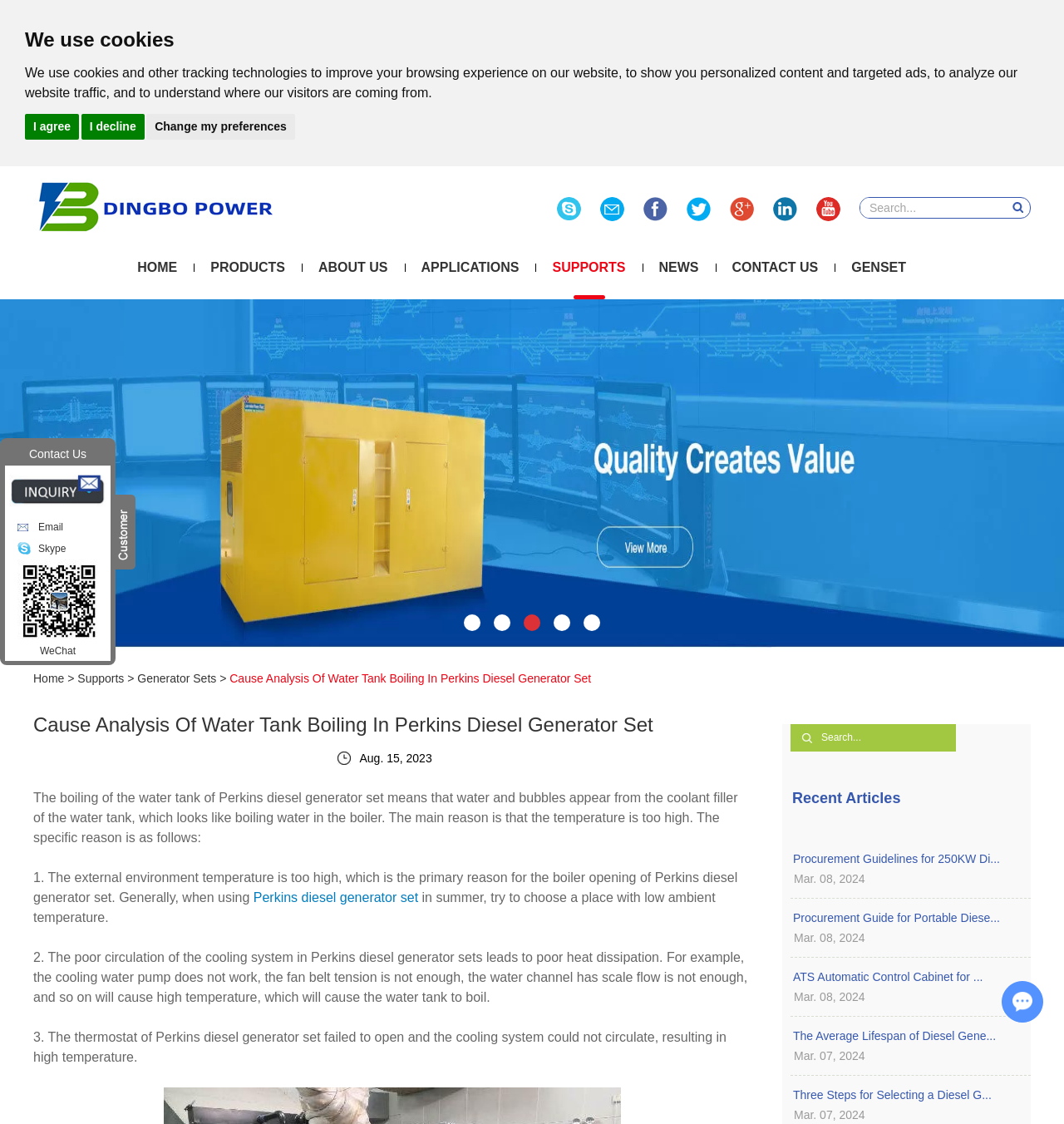How many recent articles are listed?
Using the image as a reference, give an elaborate response to the question.

I counted the number of recent articles by looking at the link elements with bounding box coordinates [0.736, 0.755, 0.968, 0.773], [0.736, 0.807, 0.968, 0.825], [0.736, 0.86, 0.968, 0.878], and [0.736, 0.912, 0.968, 0.93], which indicates that there are 4 recent articles listed.